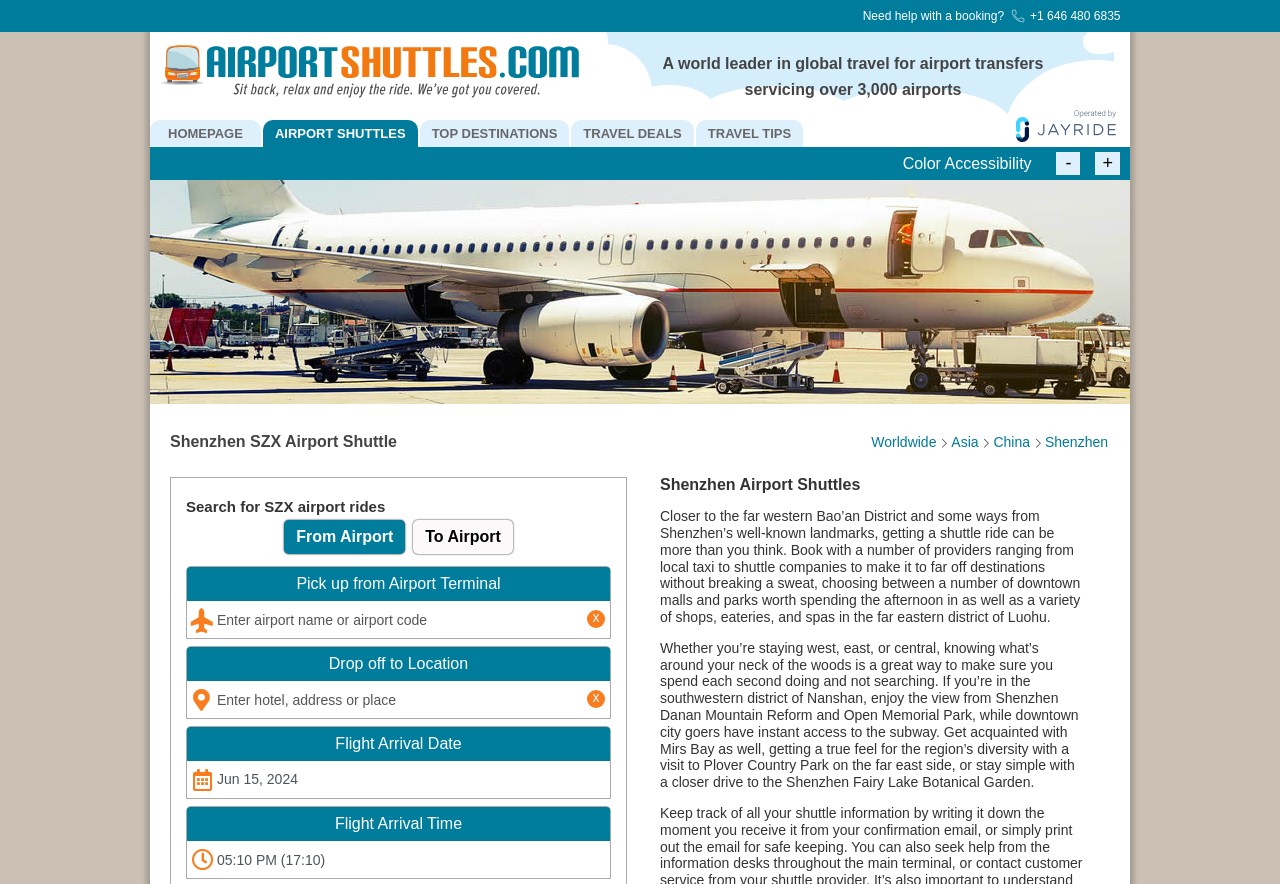Respond to the following query with just one word or a short phrase: 
What is the default date for flight arrival?

2024-06-15